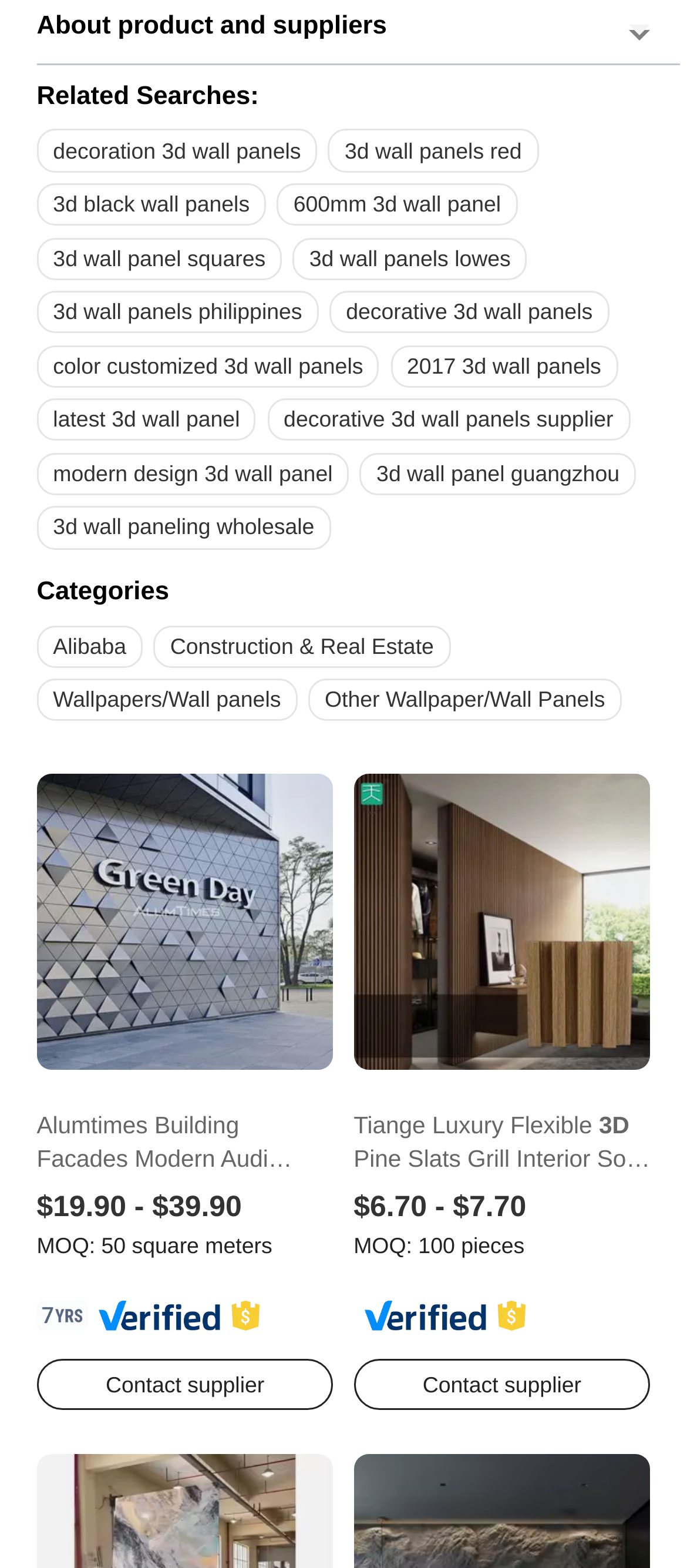Locate the coordinates of the bounding box for the clickable region that fulfills this instruction: "Click on the link 'Alibaba'".

[0.053, 0.399, 0.208, 0.426]